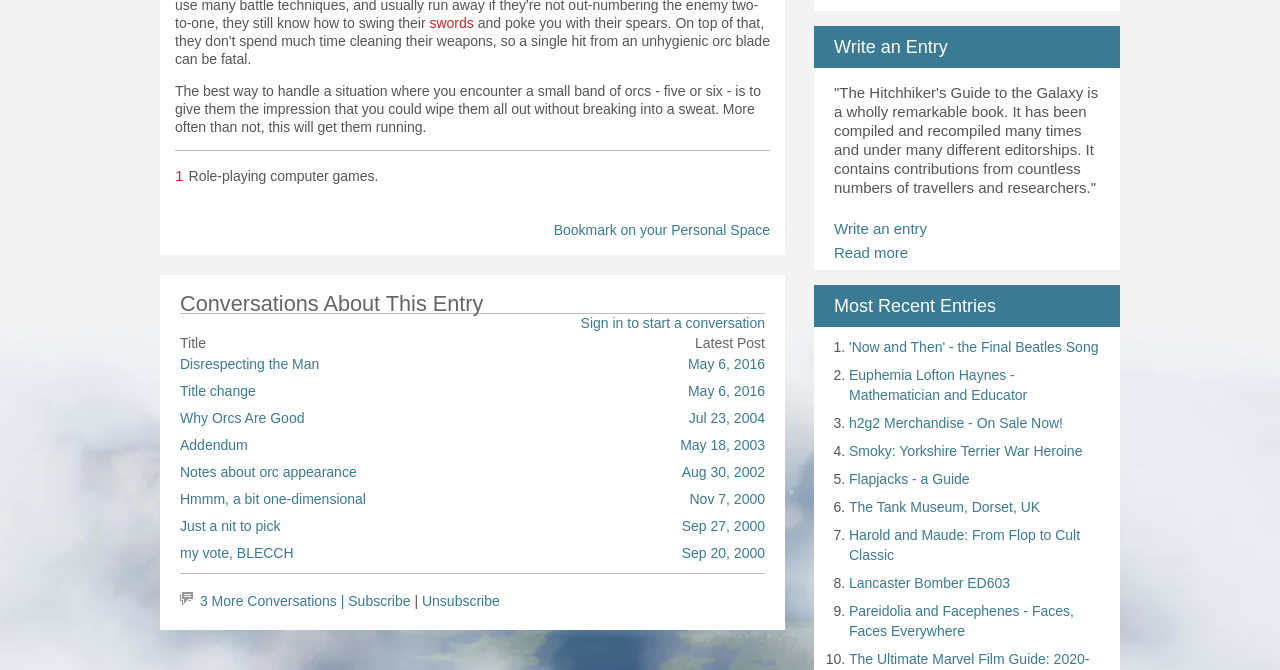Bounding box coordinates are specified in the format (top-left x, top-left y, bottom-right x, bottom-right y). All values are floating point numbers bounded between 0 and 1. Please provide the bounding box coordinate of the region this sentence describes: Just a nit to pick

[0.141, 0.774, 0.219, 0.797]